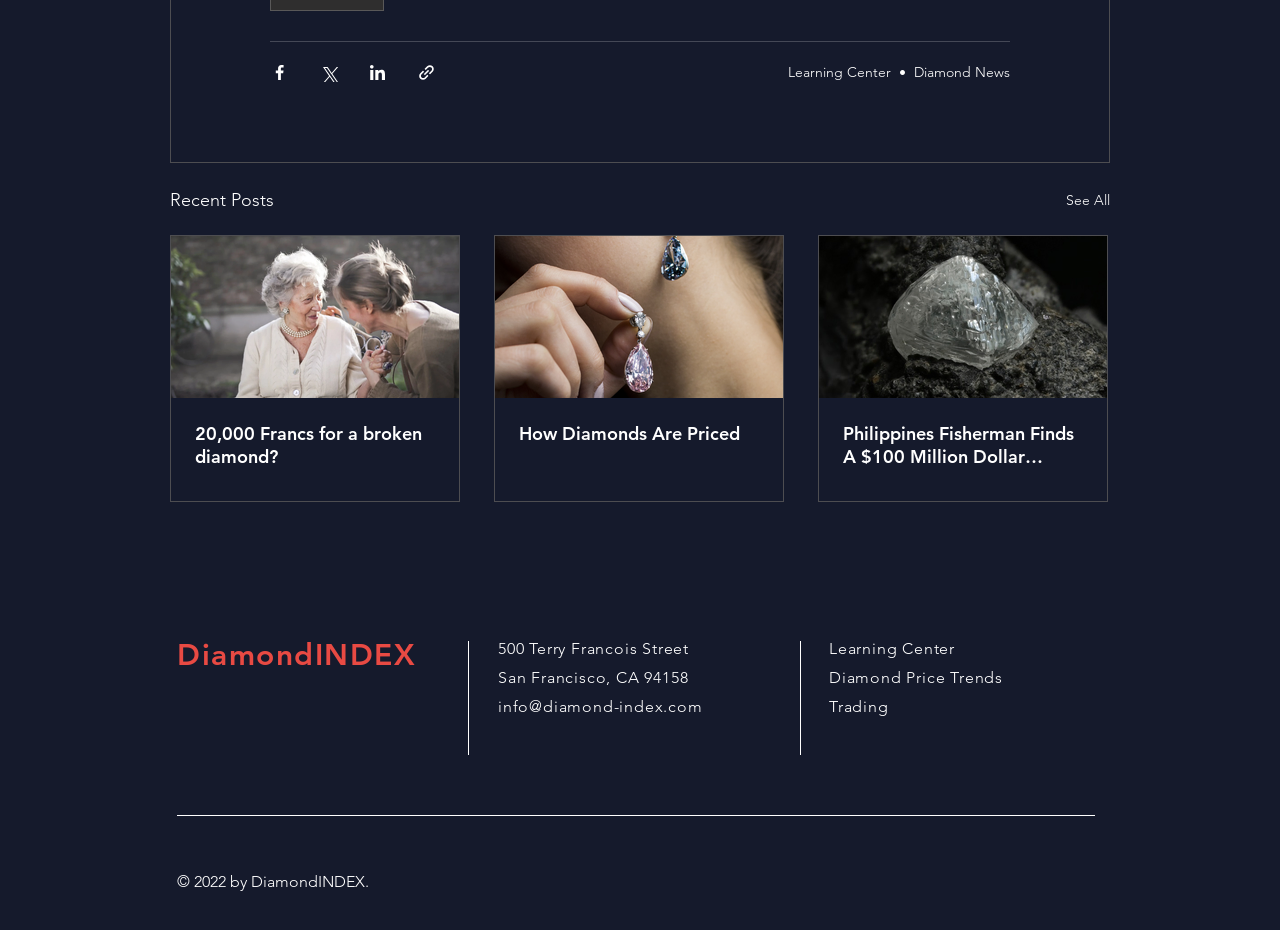Find the bounding box coordinates corresponding to the UI element with the description: "parent_node: How Diamonds Are Priced". The coordinates should be formatted as [left, top, right, bottom], with values as floats between 0 and 1.

[0.387, 0.254, 0.612, 0.428]